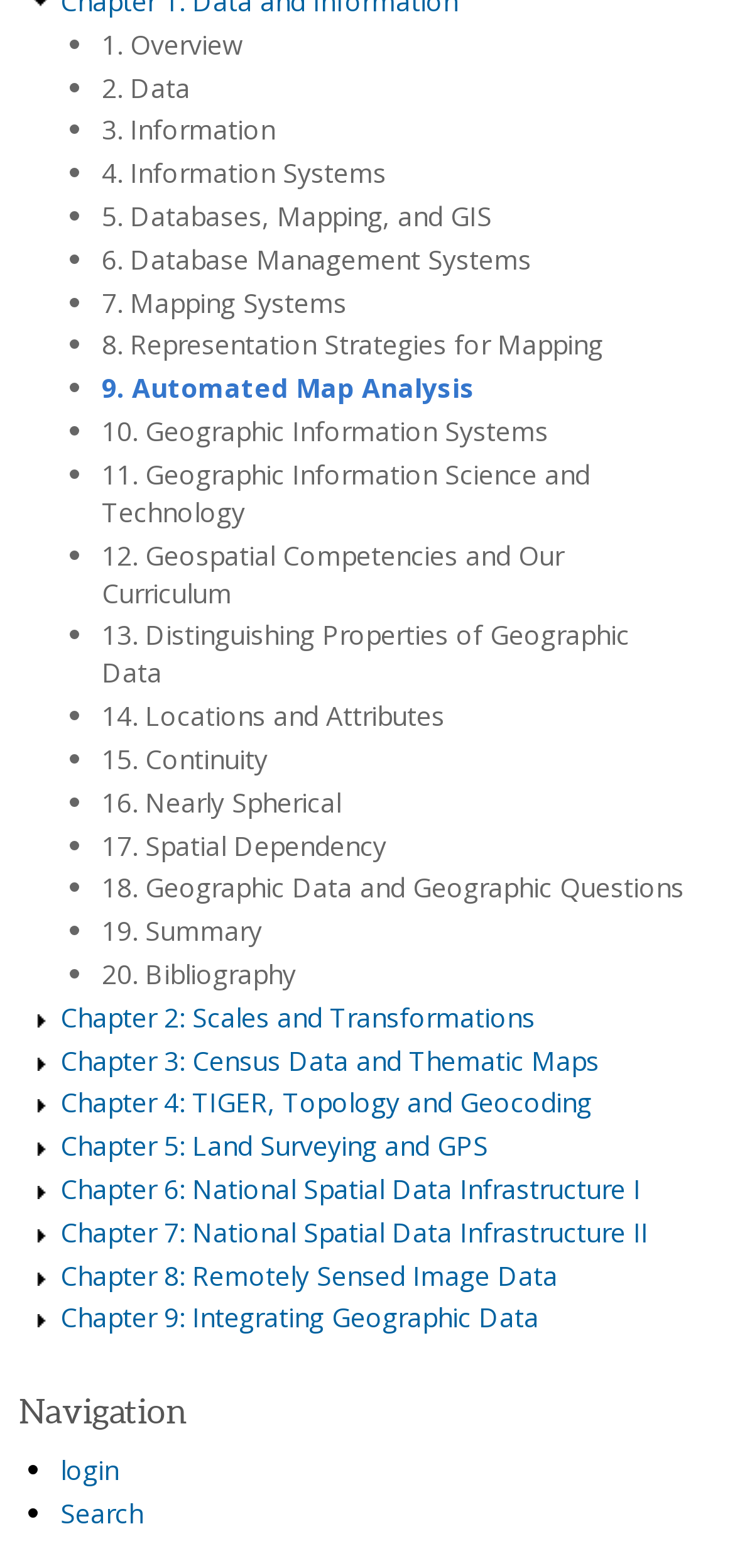Please identify the bounding box coordinates of the clickable area that will fulfill the following instruction: "go to Geographic Information Systems". The coordinates should be in the format of four float numbers between 0 and 1, i.e., [left, top, right, bottom].

[0.138, 0.263, 0.746, 0.286]